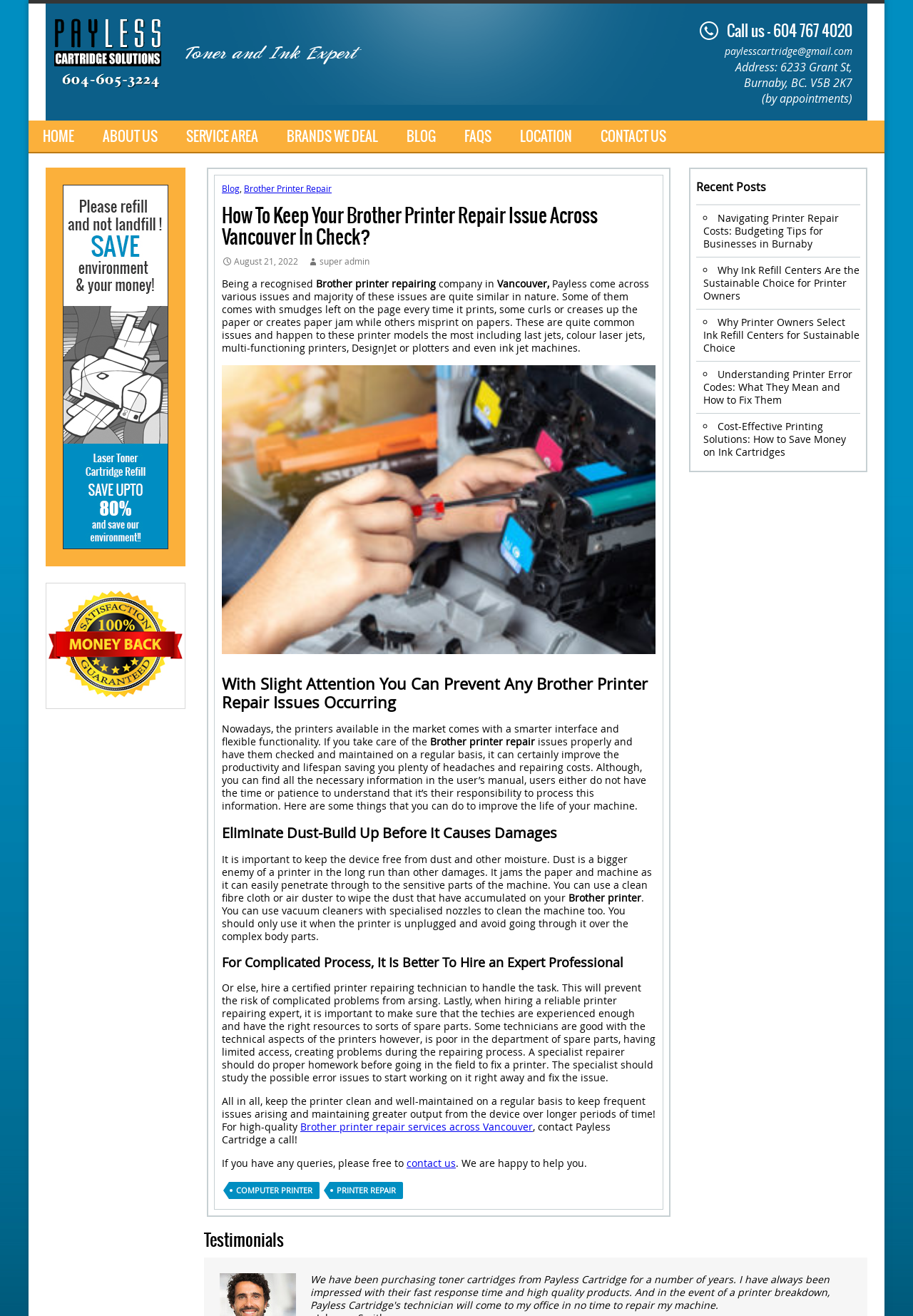Could you locate the bounding box coordinates for the section that should be clicked to accomplish this task: "Click on the 'Latest Update' link".

None